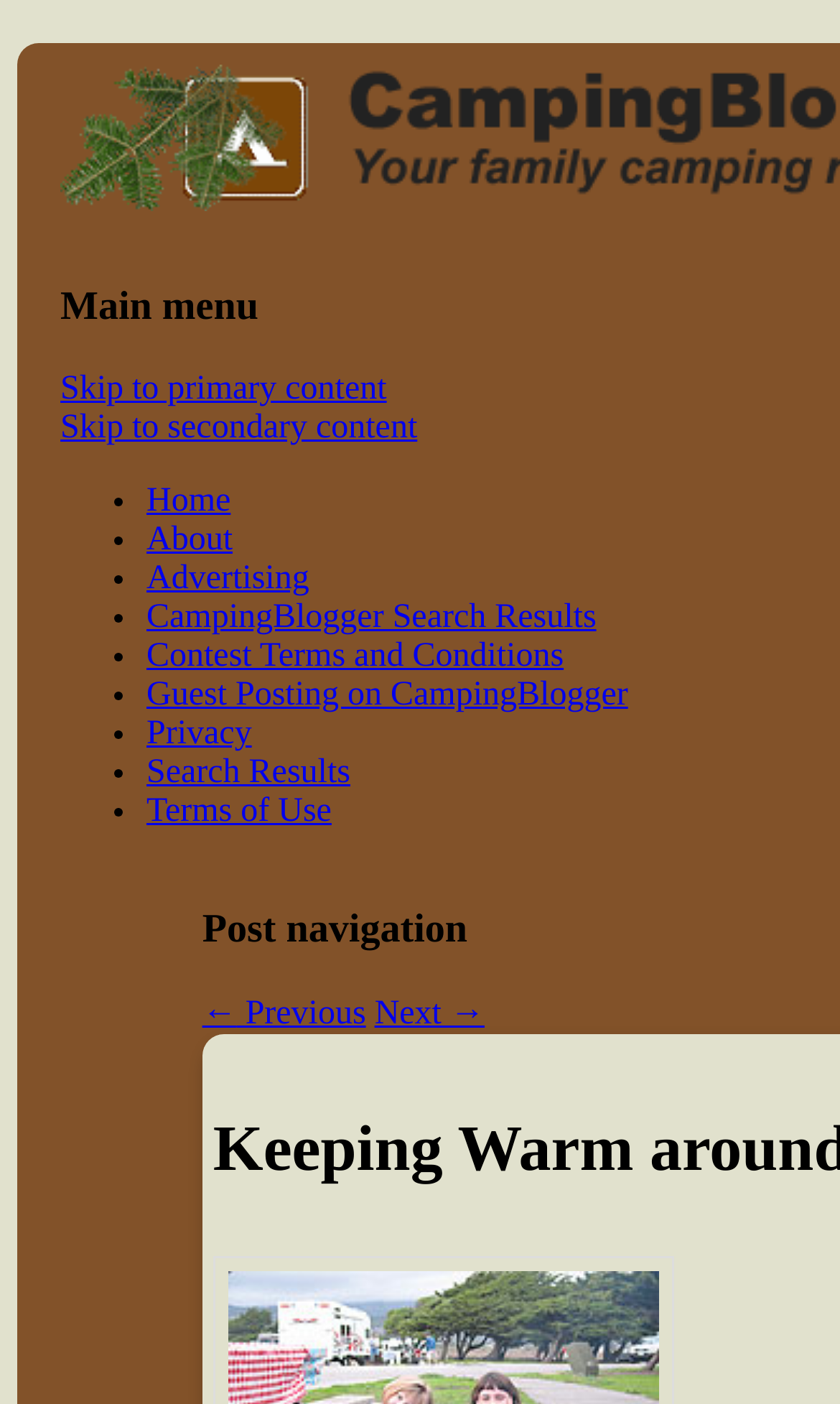Please determine the bounding box coordinates of the clickable area required to carry out the following instruction: "go to family camping". The coordinates must be four float numbers between 0 and 1, represented as [left, top, right, bottom].

[0.072, 0.064, 0.617, 0.12]